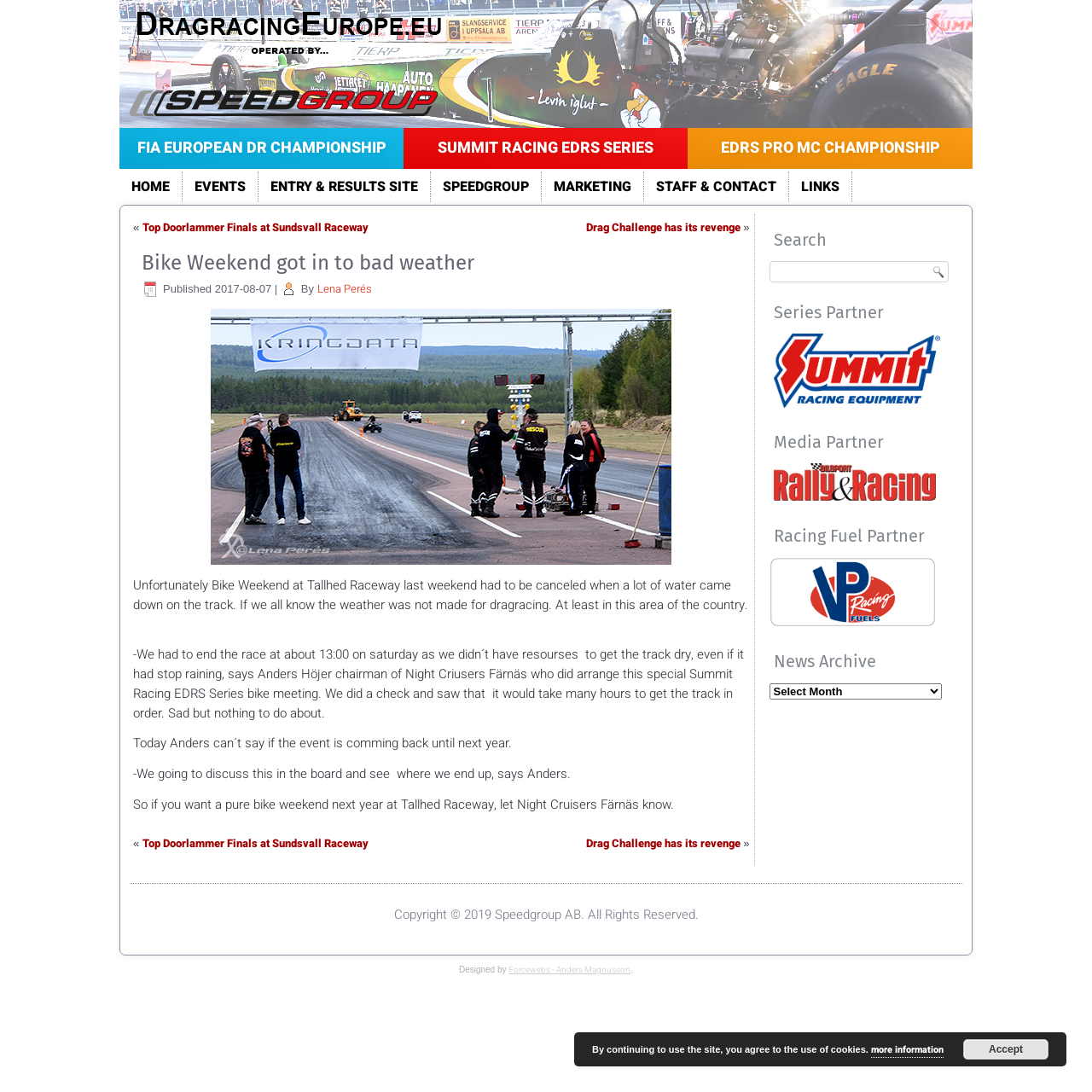Determine the bounding box coordinates of the clickable element necessary to fulfill the instruction: "Search for something". Provide the coordinates as four float numbers within the 0 to 1 range, i.e., [left, top, right, bottom].

[0.704, 0.239, 0.869, 0.259]